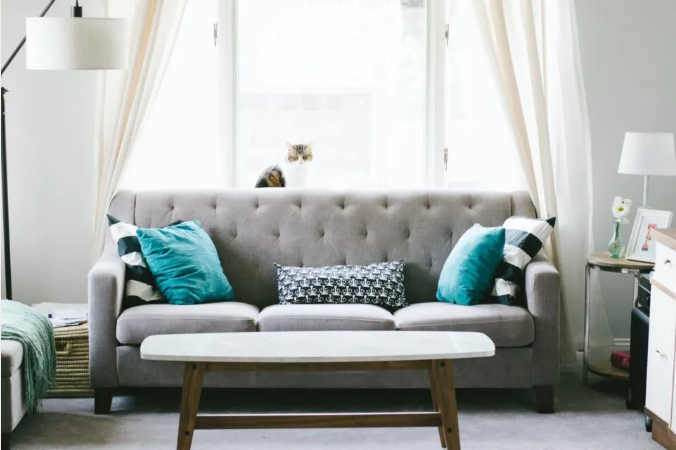What type of table is in front of the sofa?
Using the image, give a concise answer in the form of a single word or short phrase.

Wooden coffee table